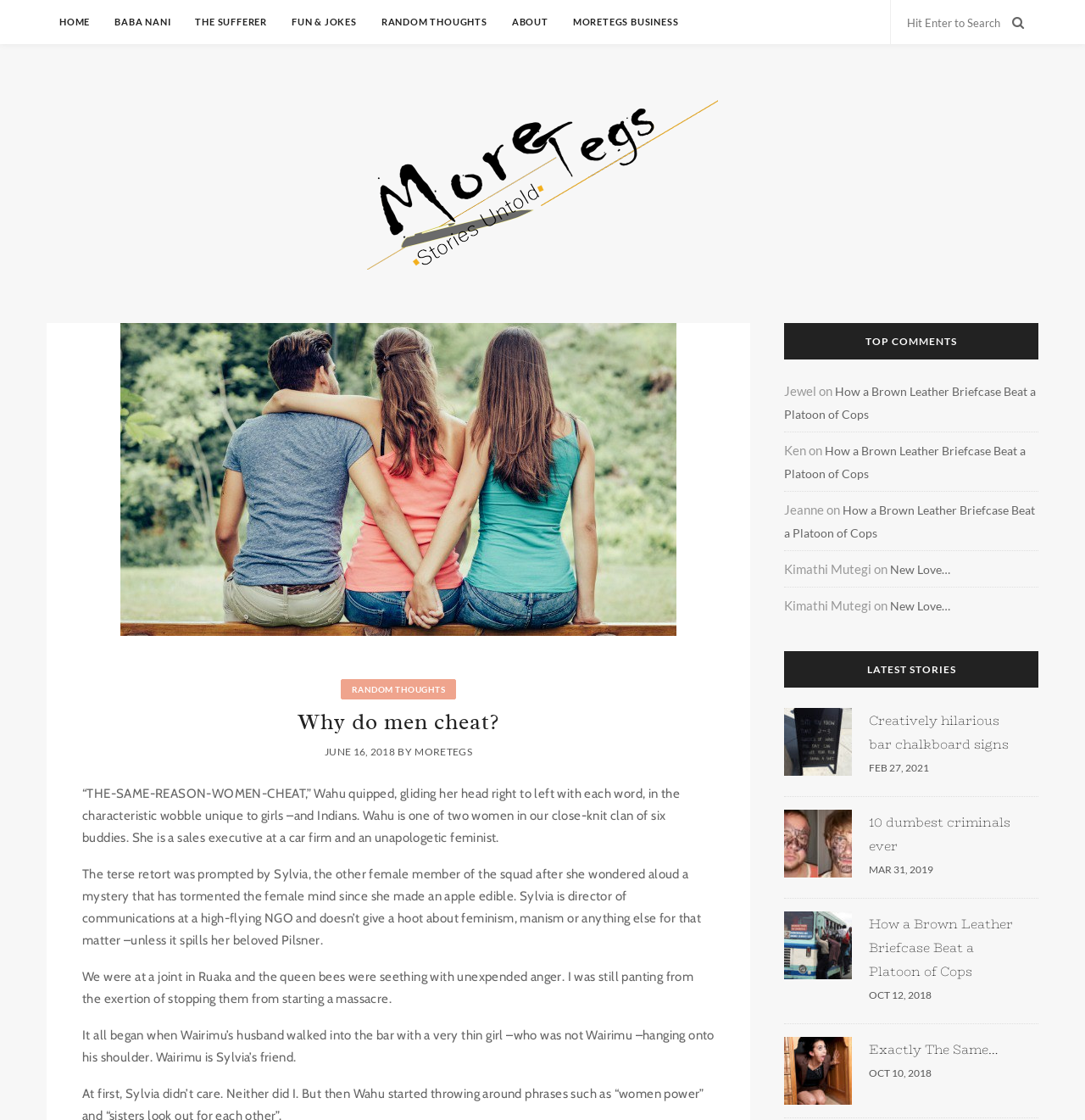Respond with a single word or phrase:
How many navigation links are there?

7